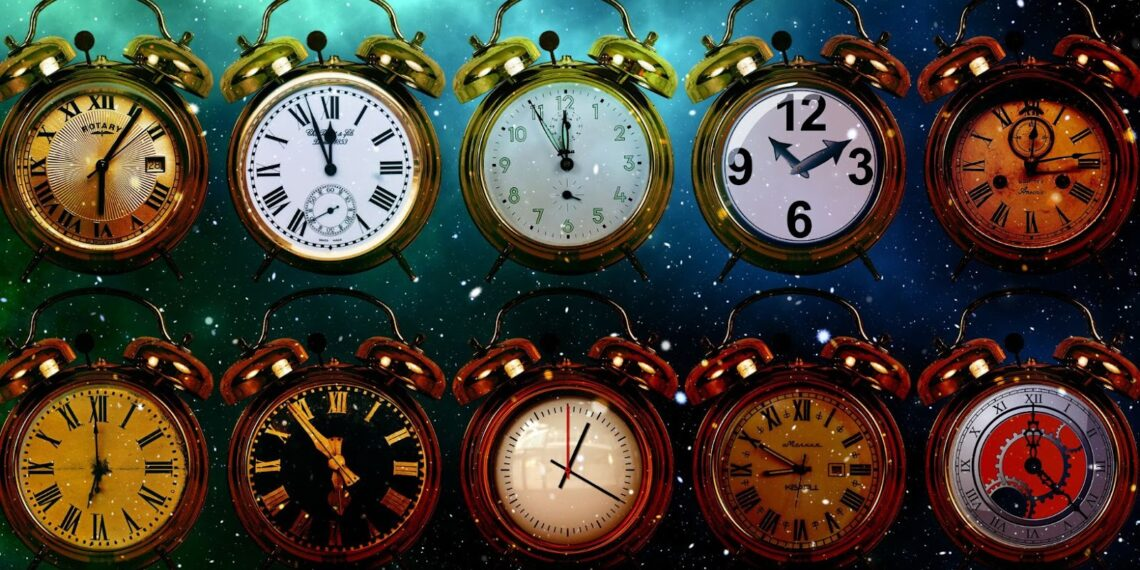Use a single word or phrase to answer the following:
What is the unique feature of the bottom row of alarm clocks?

Darker tones and red gear motif